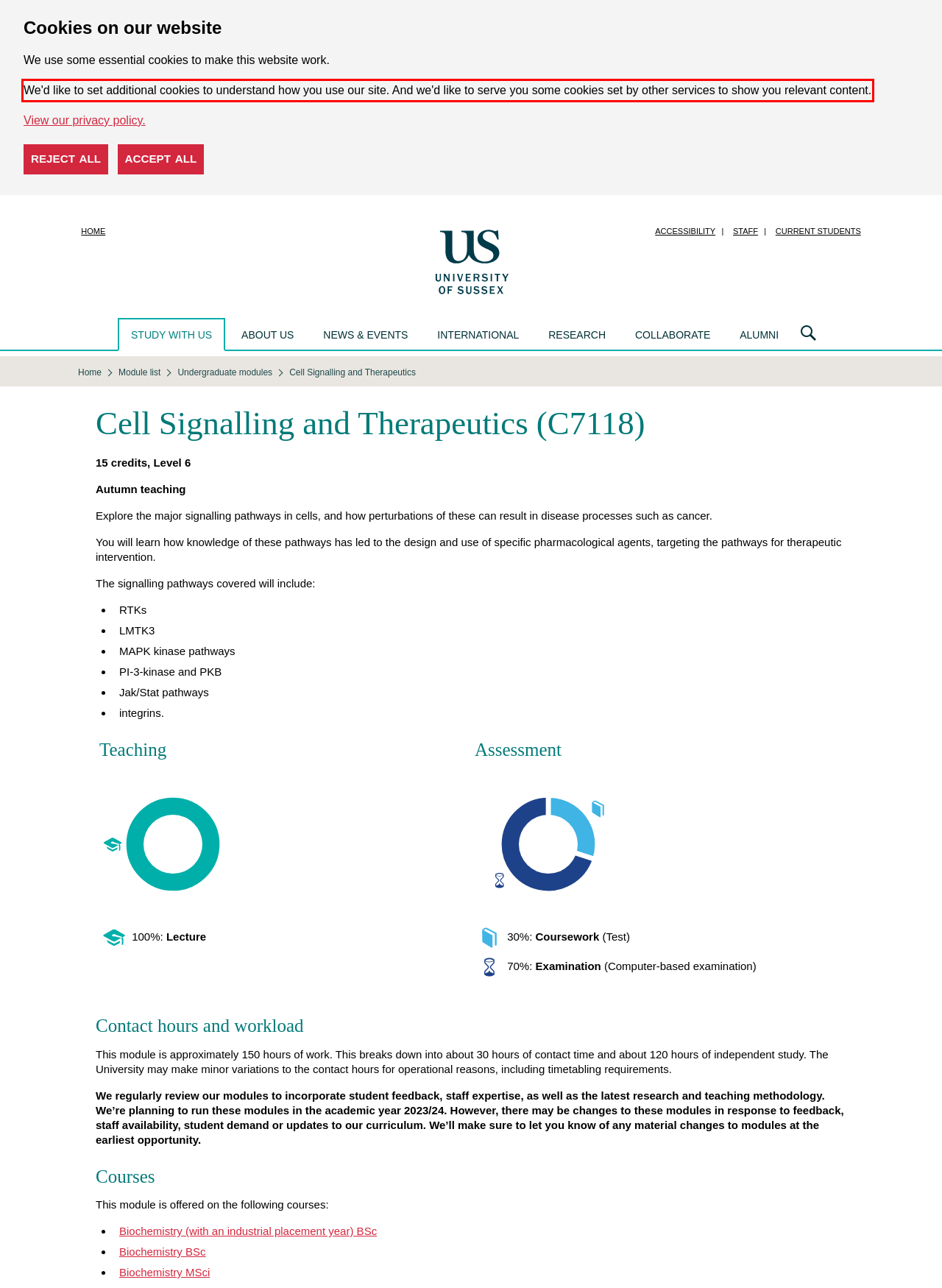Analyze the webpage screenshot and use OCR to recognize the text content in the red bounding box.

We'd like to set additional cookies to understand how you use our site. And we'd like to serve you some cookies set by other services to show you relevant content.